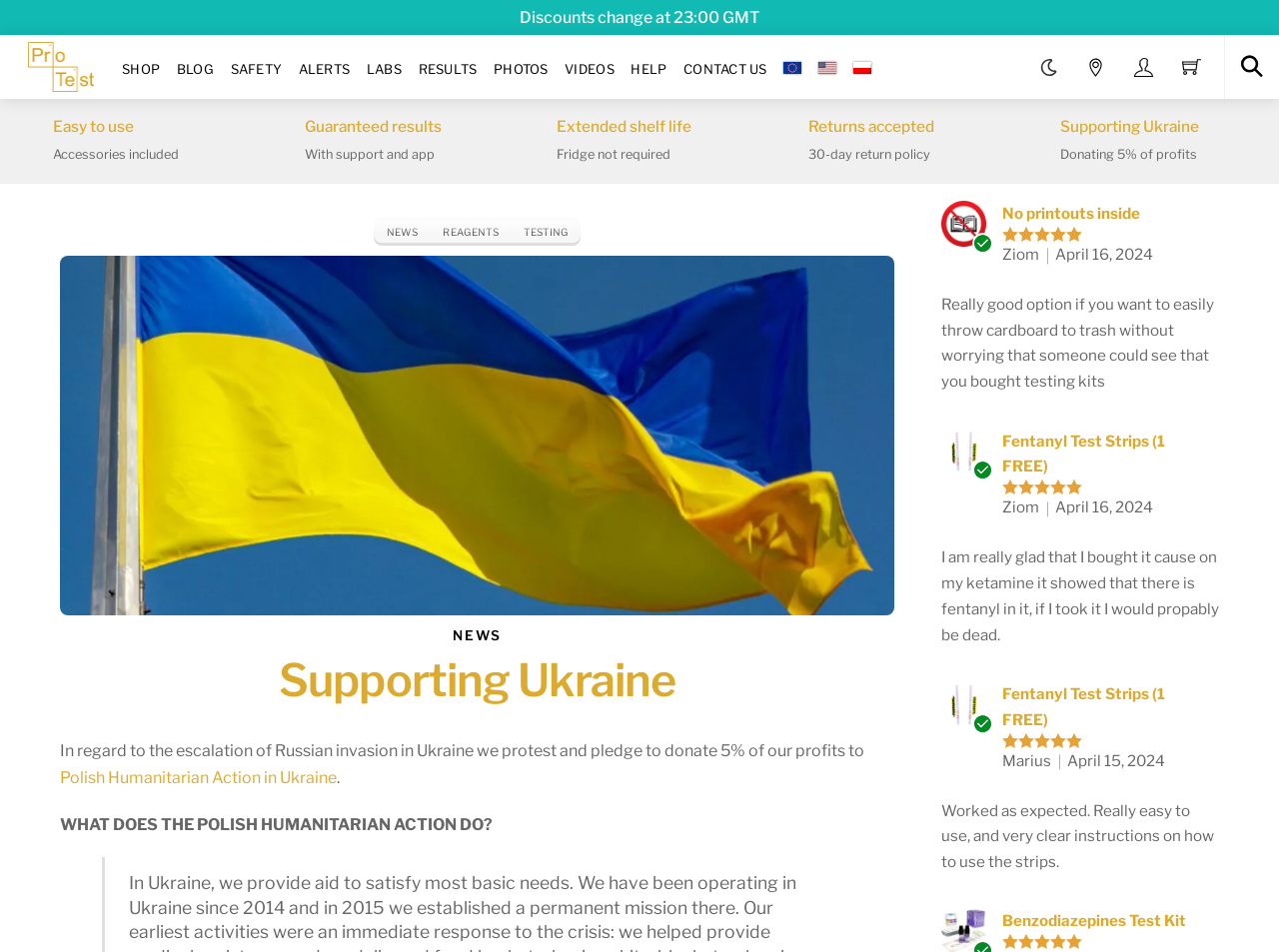Give a one-word or short-phrase answer to the following question: 
What is the name of the image next to the Shopping Cart link?

Shopping Cart